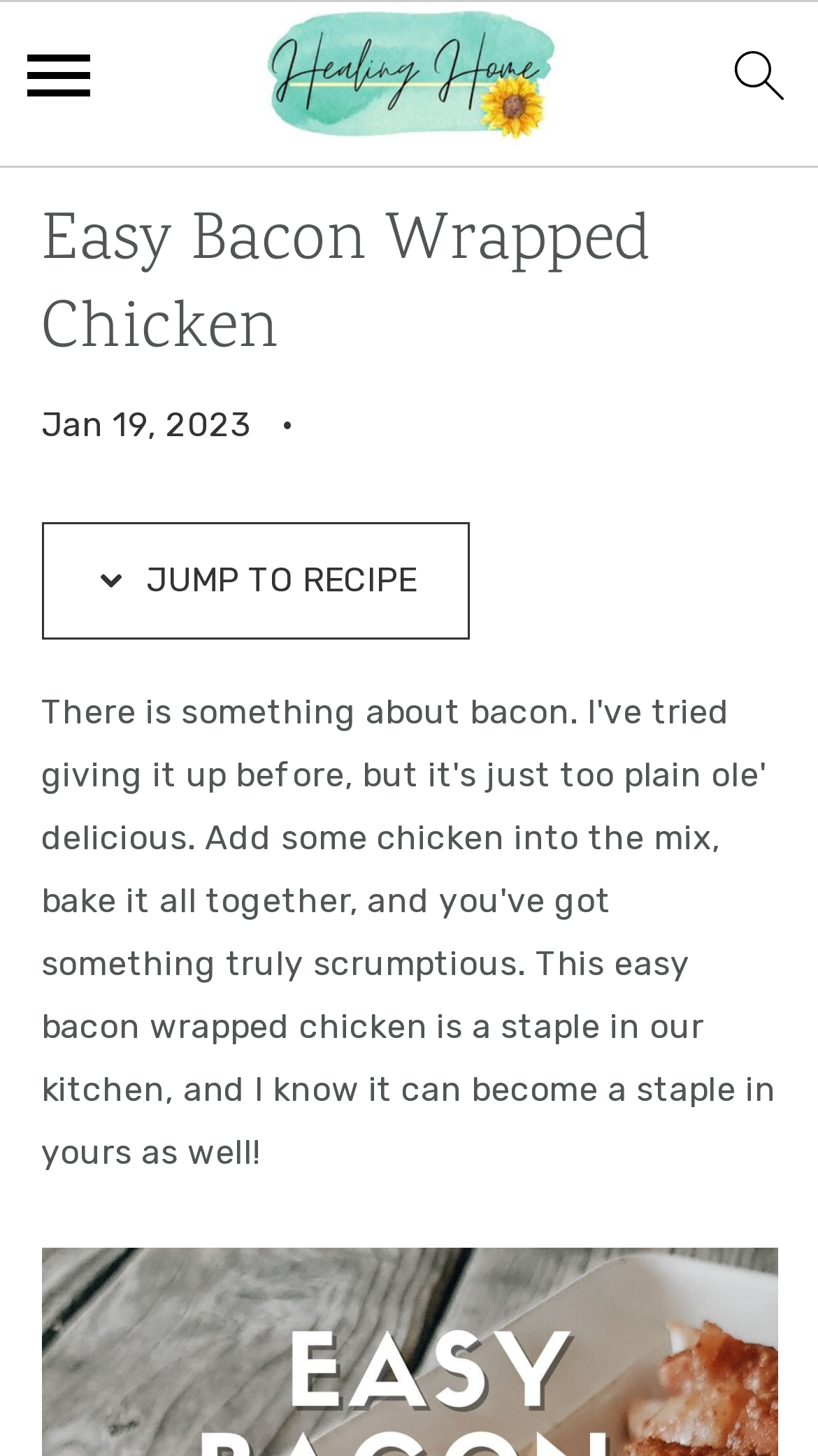Is there a search function on the webpage?
Using the information from the image, answer the question thoroughly.

I determined that there is a search function on the webpage by finding the 'search icon' link in the top right corner of the page, which suggests that users can search for content on the website.